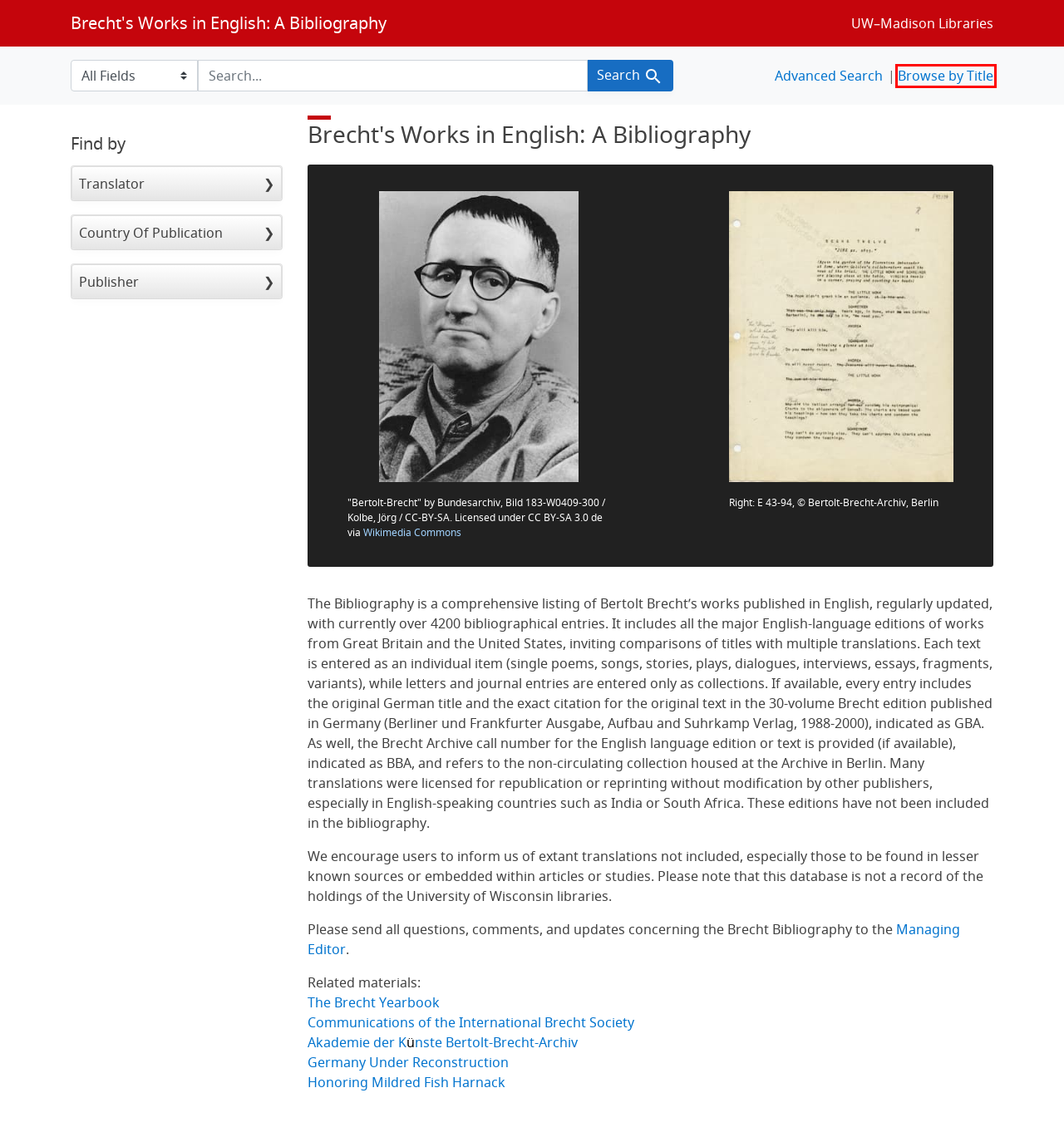You have a screenshot of a webpage with a red bounding box around an element. Select the webpage description that best matches the new webpage after clicking the element within the red bounding box. Here are the descriptions:
A. Contact Us | UW-Madison Libraries
B. Honoring Mildred Fish Harnack | UW Archives and Records Management | UW-Madison Libraries
C. Copyright Statement | UW-Madison Libraries
D. UW-Madison Libraries
E. Policies | UW-Madison Libraries
F. - Brecht's Works in English: A Bibliography Search Results
G. UWDC Collection Browse - UW-Madison Libraries
H. Akademie der Künste, Berlin

F